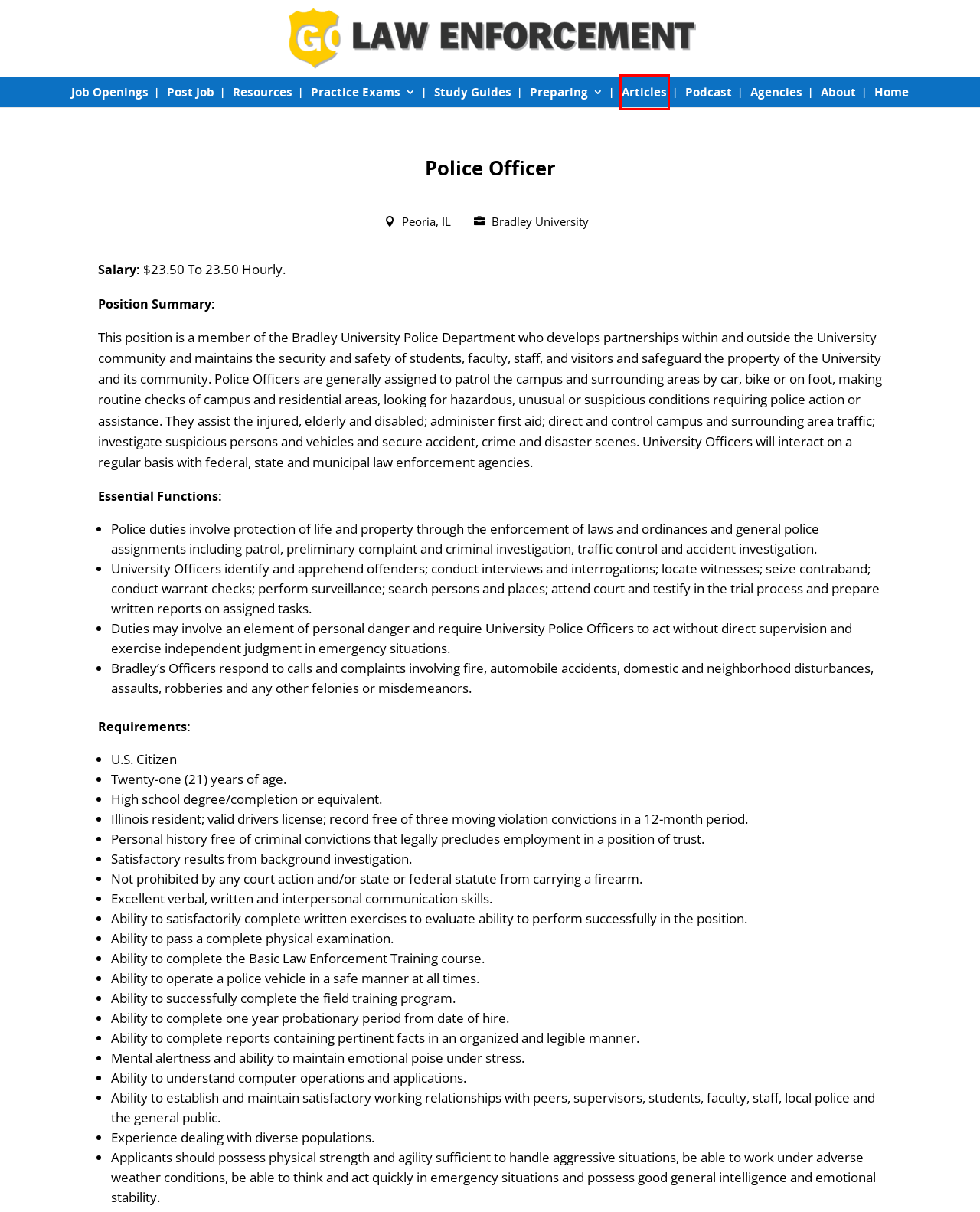Using the screenshot of a webpage with a red bounding box, pick the webpage description that most accurately represents the new webpage after the element inside the red box is clicked. Here are the candidates:
A. Articles | Go Law Enforcement
B. Great Resources for starting your Police and Law Enforcement Career
C. Practice Exams | Go Law Enforcement
D. About | Go Law Enforcement
E. Getting Started with your Law Enforcement Career | Go Law Enforcement
F. Police and Law Enforcement Study Guides
G. Podcast Episodes Archive - Largest Listing of Law Enforcement Jobs
H. Post Job Opening | Go Law Enforcement

A